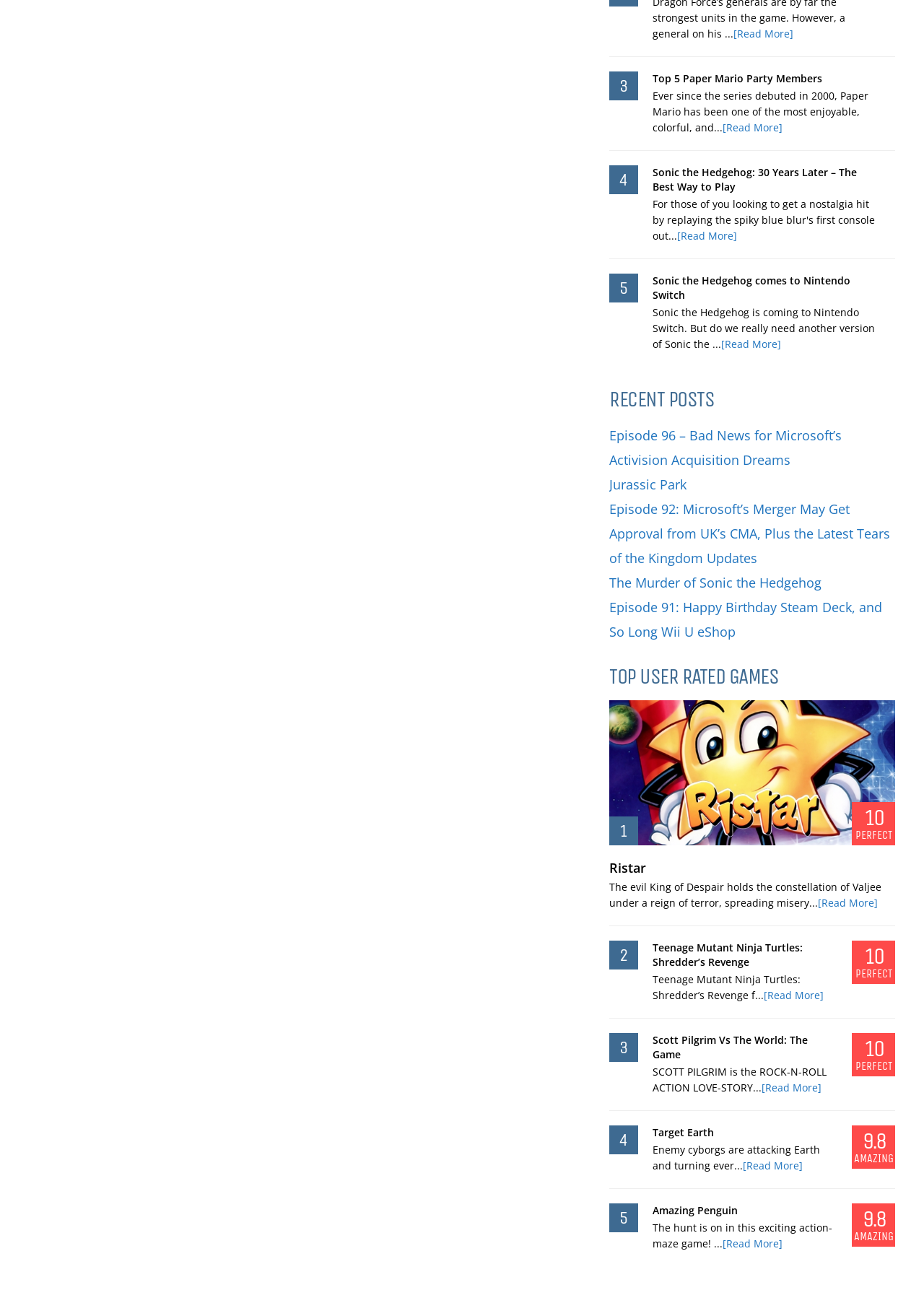What is the title of the first article?
Answer the question with detailed information derived from the image.

I found the title of the first article by looking at the heading element with the text 'Top 5 Paper Mario Party Members' which is located at the top of the webpage.